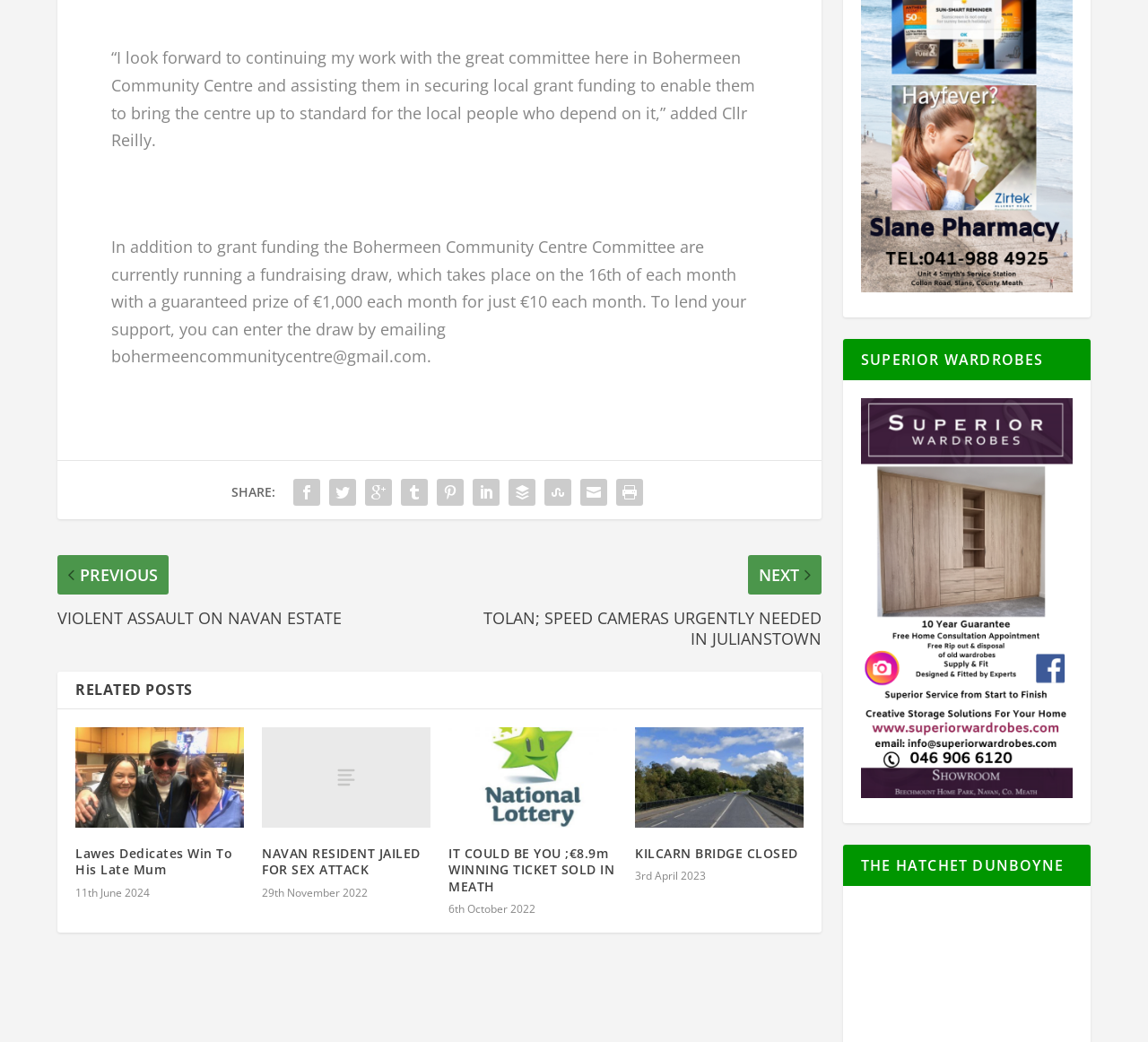Find the bounding box coordinates of the element to click in order to complete the given instruction: "Share on social media."

[0.202, 0.472, 0.24, 0.489]